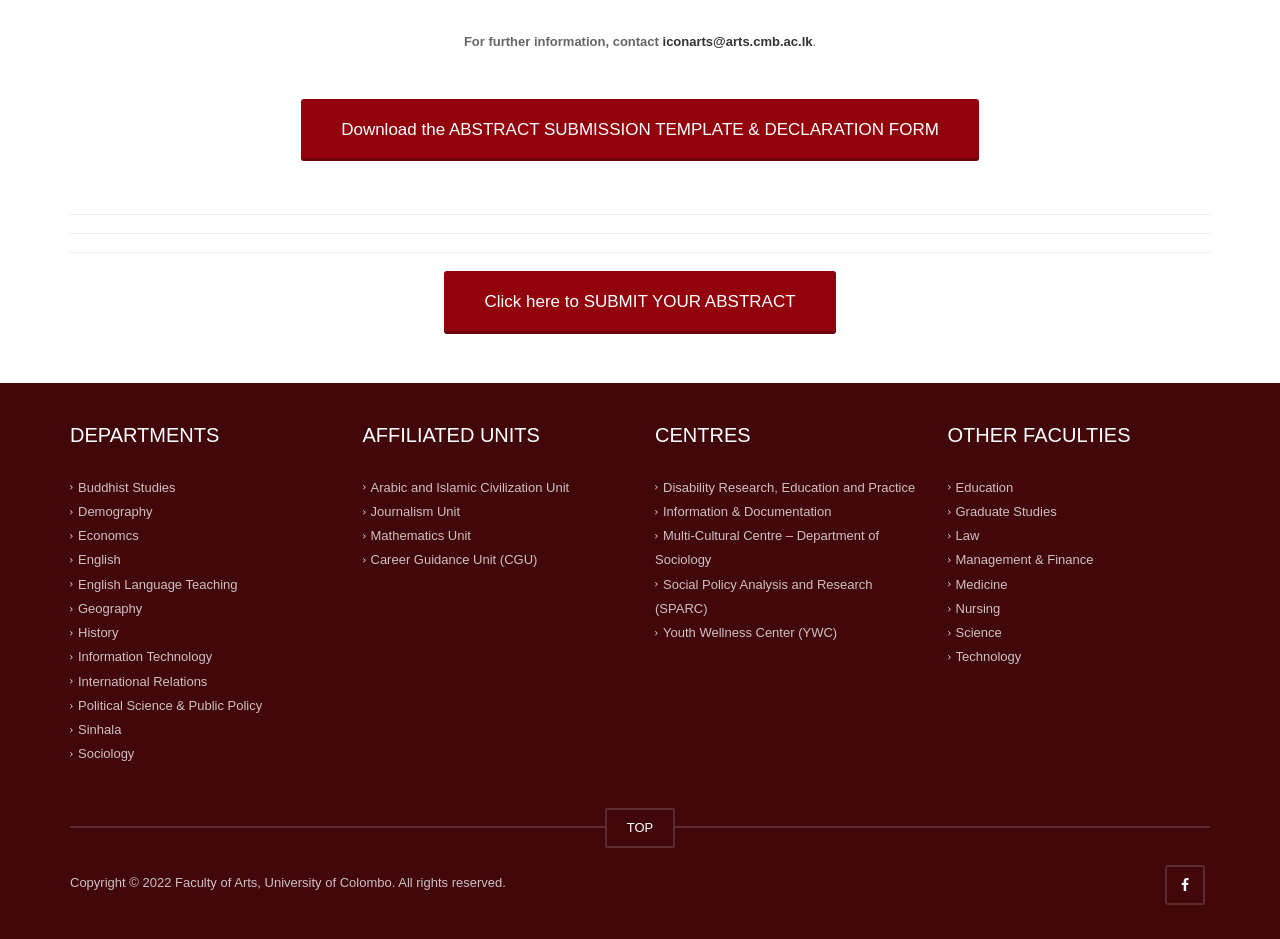Please provide a comprehensive response to the question based on the details in the image: What is the purpose of the 'Click here to SUBMIT YOUR ABSTRACT' link?

The link 'Click here to SUBMIT YOUR ABSTRACT' is likely a call-to-action for users to submit their abstracts, possibly for a conference or research paper.